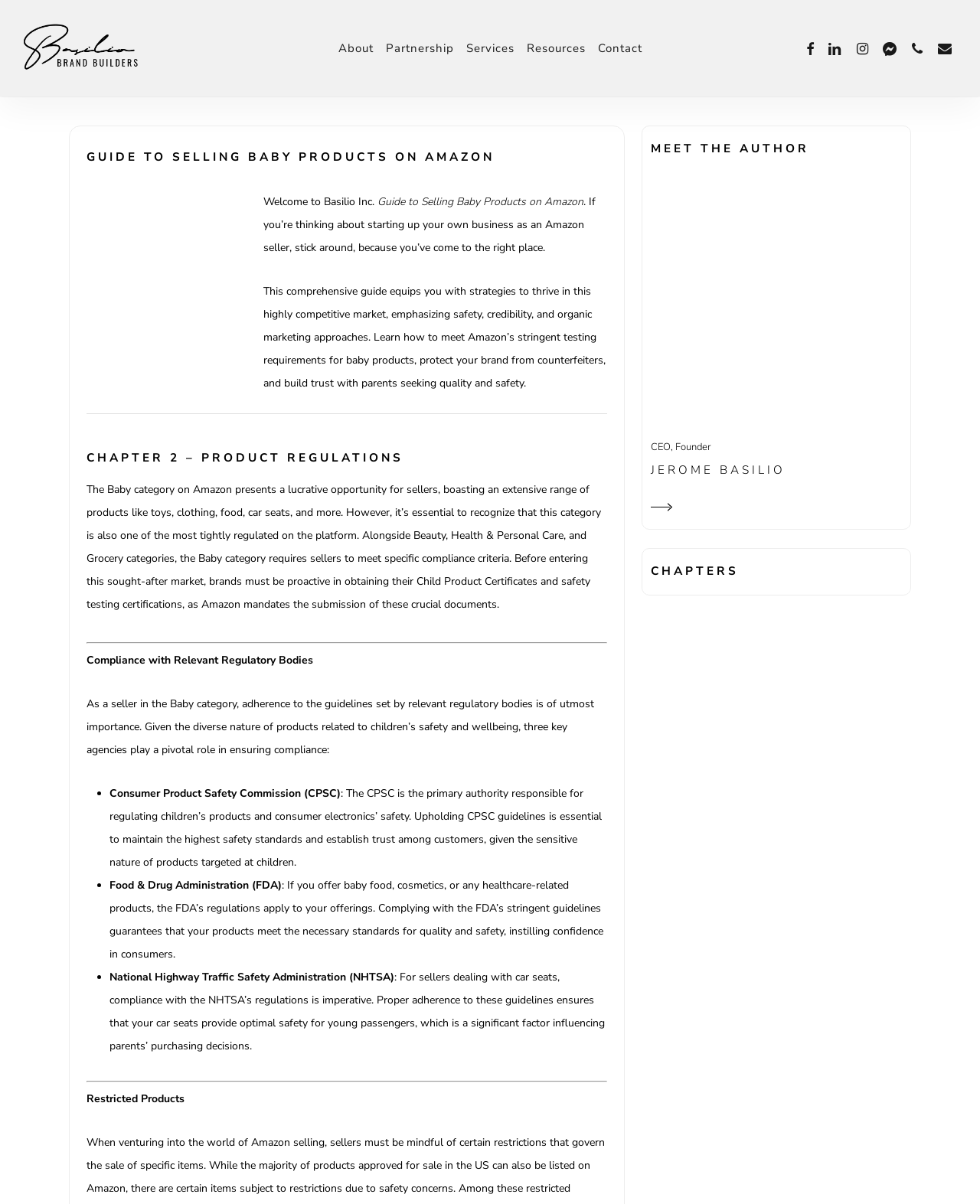Give a succinct answer to this question in a single word or phrase: 
What is the name of the author?

Jerome Basilio